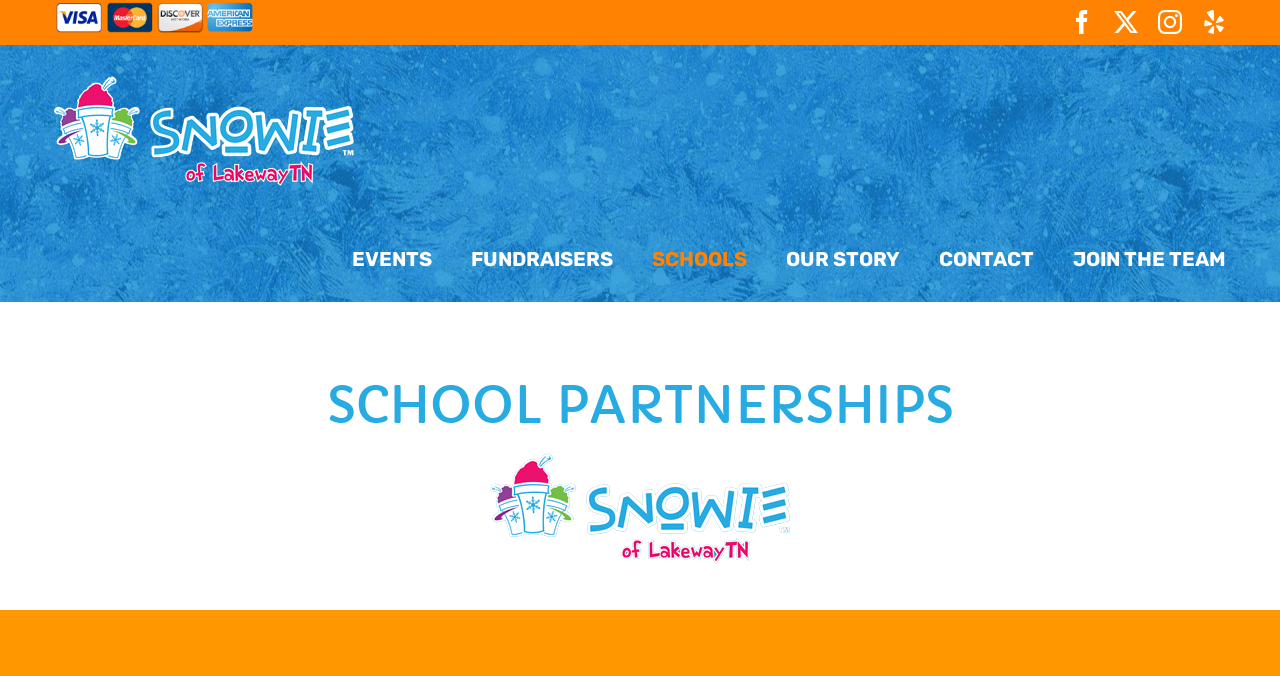Provide the bounding box coordinates of the HTML element this sentence describes: "Instagram". The bounding box coordinates consist of four float numbers between 0 and 1, i.e., [left, top, right, bottom].

[0.904, 0.015, 0.923, 0.05]